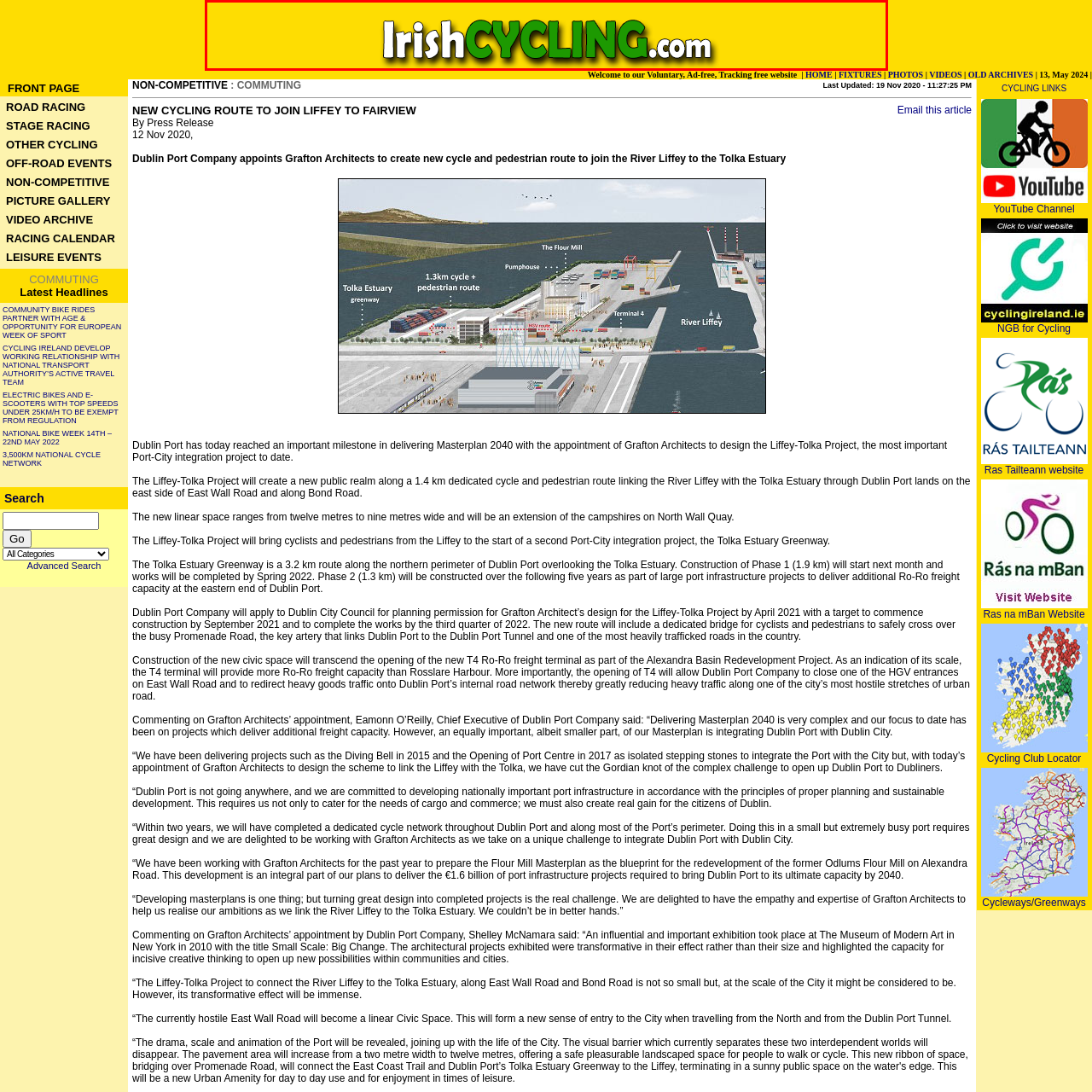View the element within the red boundary, What font color is 'Irish' in? 
Deliver your response in one word or phrase.

White